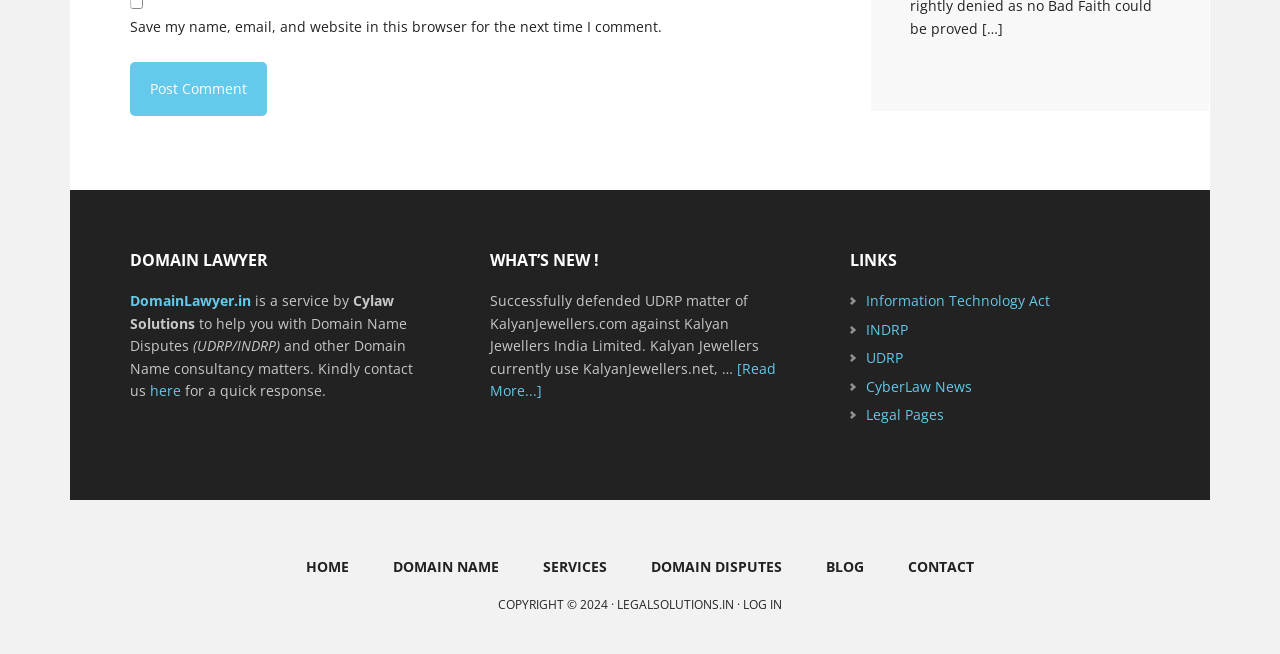How many links are there in the 'LINKS' section?
Use the information from the screenshot to give a comprehensive response to the question.

The 'LINKS' section contains four links: 'Information Technology Act', 'INDRP', 'UDRP', and 'CyberLaw News'.